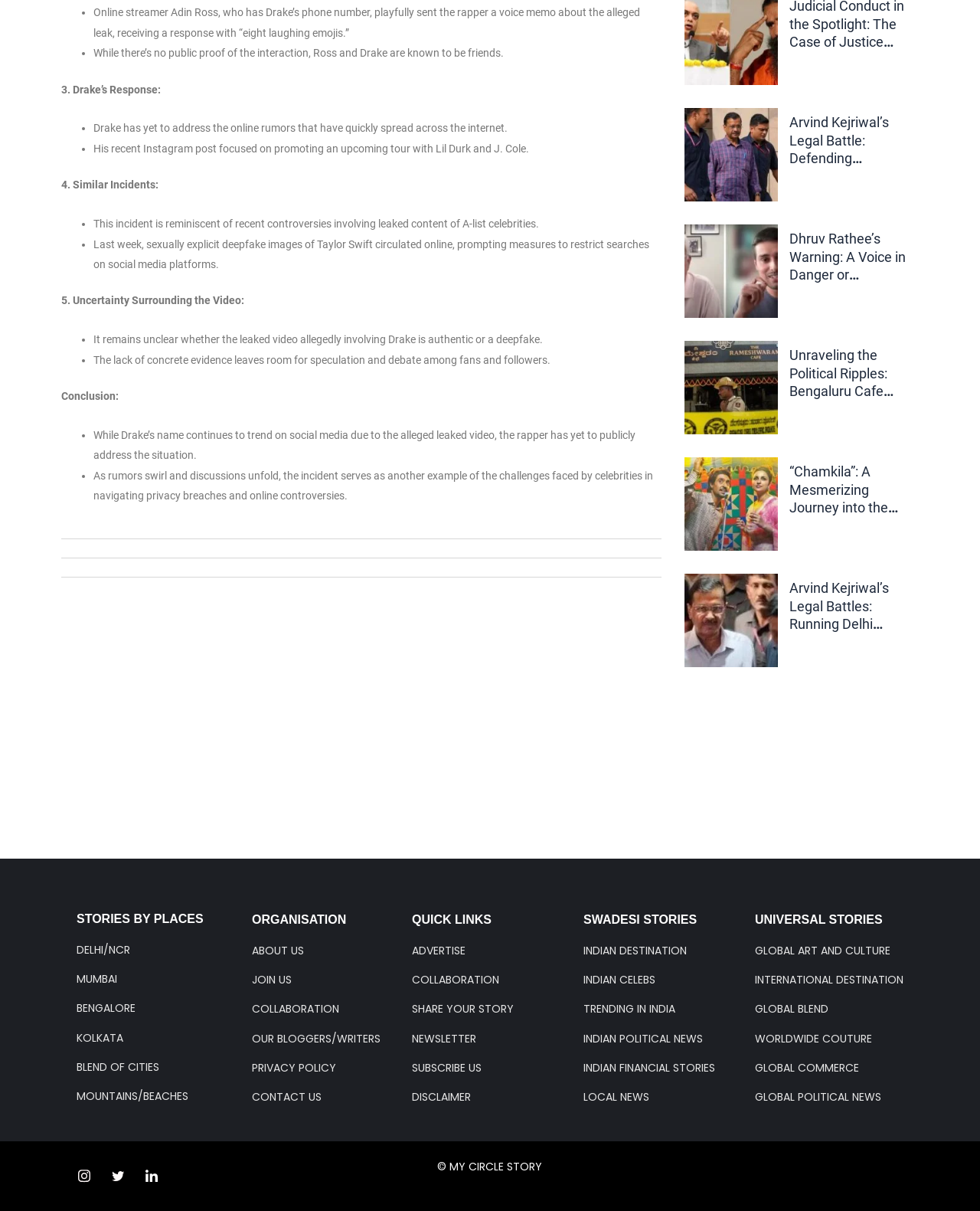Predict the bounding box of the UI element that fits this description: "DISCLAIMER".

[0.42, 0.899, 0.48, 0.912]